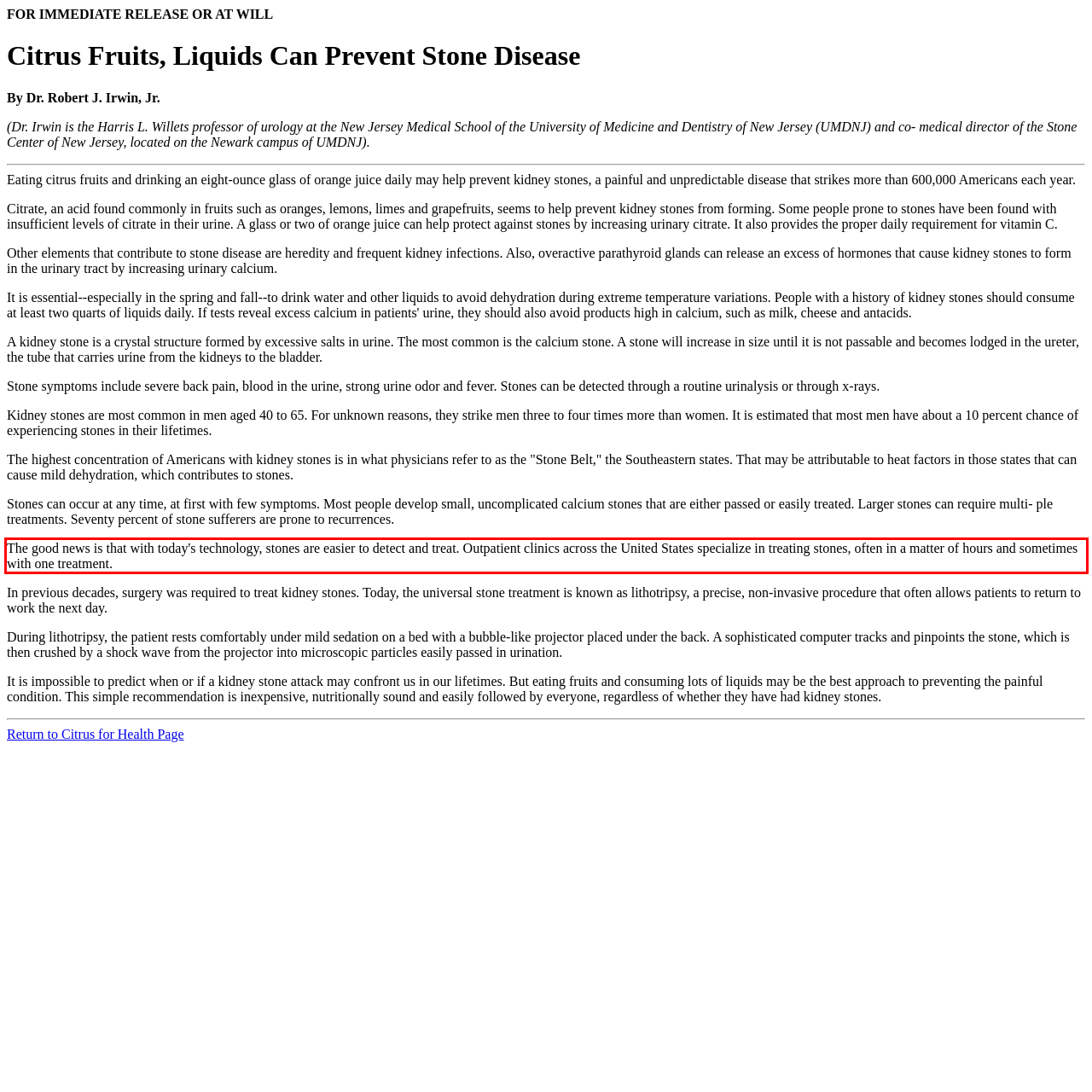Please extract the text content from the UI element enclosed by the red rectangle in the screenshot.

The good news is that with today's technology, stones are easier to detect and treat. Outpatient clinics across the United States specialize in treating stones, often in a matter of hours and sometimes with one treatment.